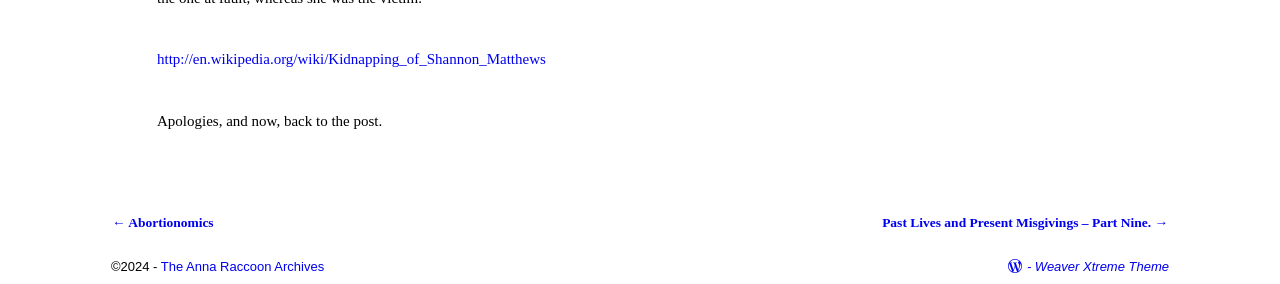What is the name of the archives?
Answer the question with a detailed explanation, including all necessary information.

I found the link 'The Anna Raccoon Archives' which is likely to be the name of the archives, as it is a link with a descriptive text.